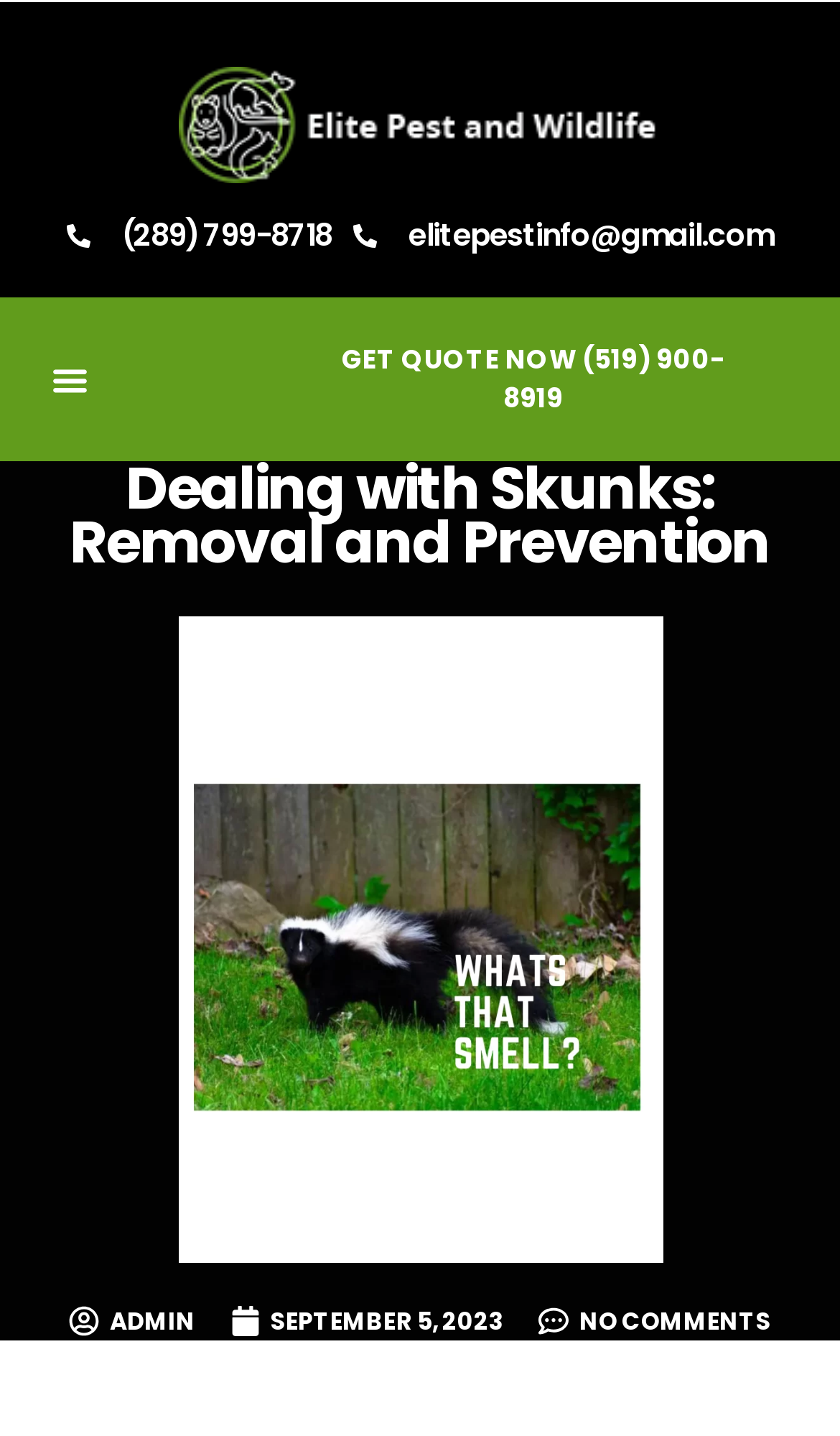Locate the bounding box coordinates of the item that should be clicked to fulfill the instruction: "Click the 'Close banner' button".

None